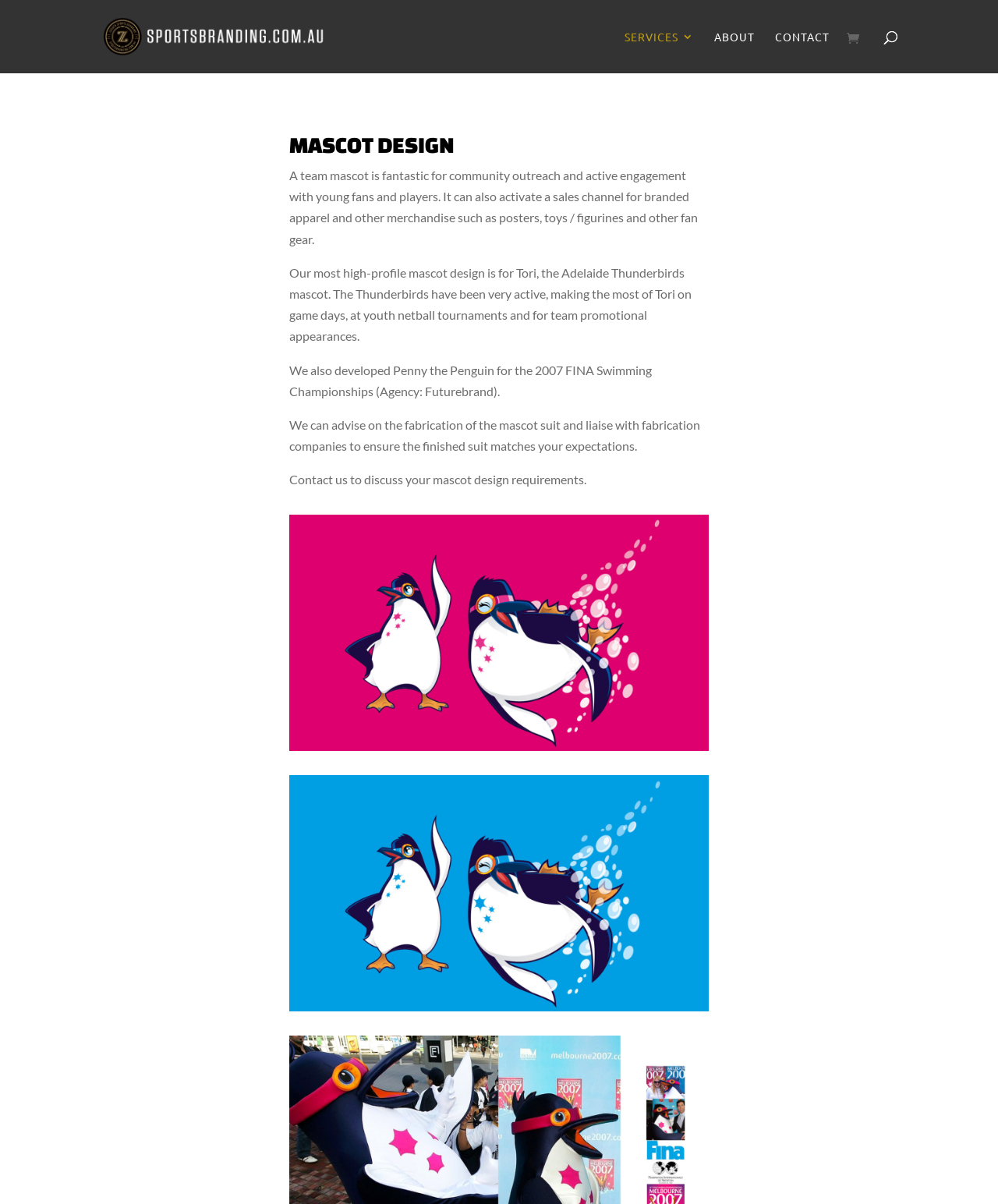Please determine the bounding box coordinates, formatted as (top-left x, top-left y, bottom-right x, bottom-right y), with all values as floating point numbers between 0 and 1. Identify the bounding box of the region described as: Contact us

[0.29, 0.392, 0.348, 0.404]